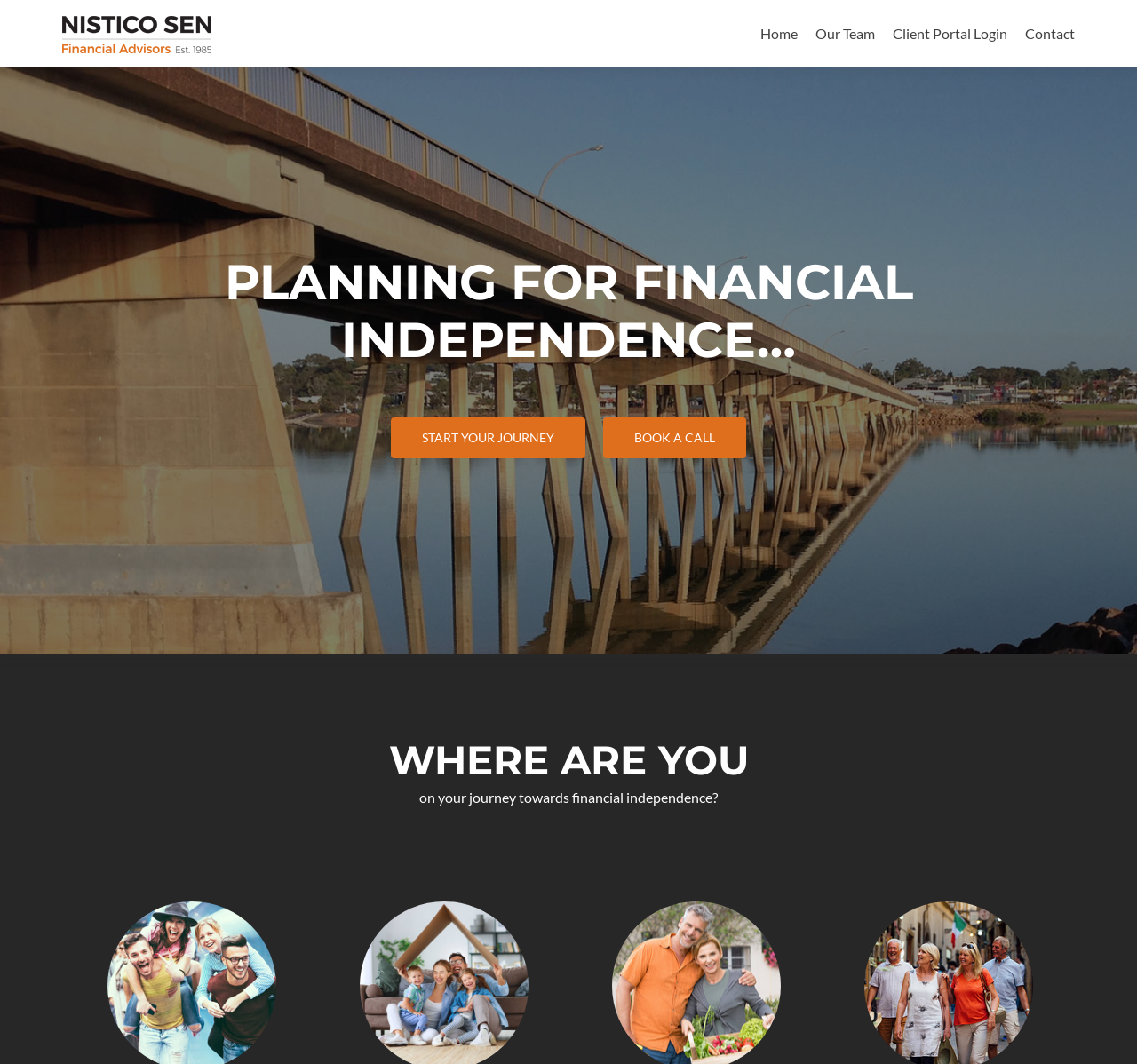What are the two call-to-actions? Observe the screenshot and provide a one-word or short phrase answer.

START YOUR JOURNEY and BOOK A CALL